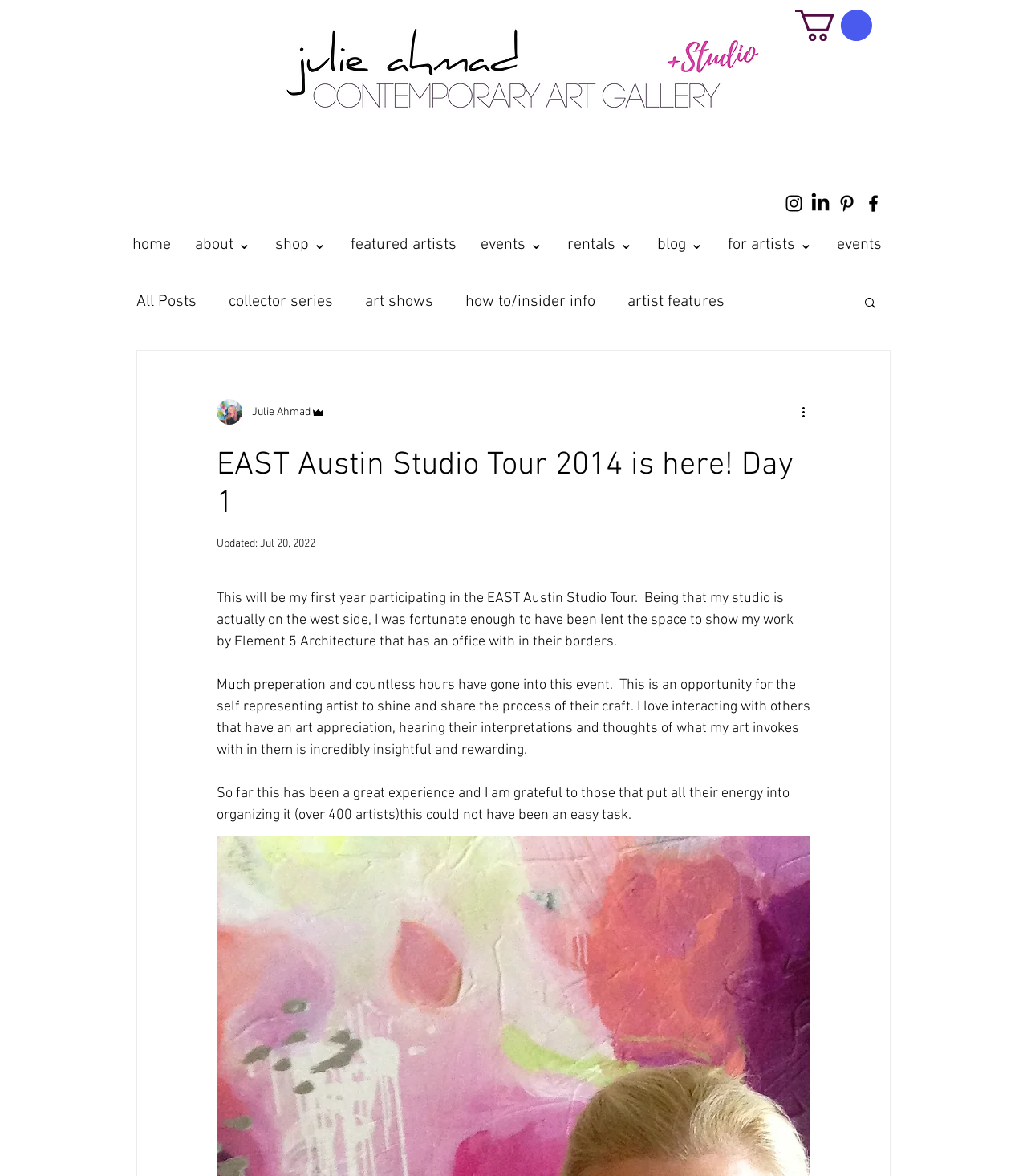Determine the bounding box coordinates of the element's region needed to click to follow the instruction: "Click the 'Julie Ahmad Contemporary Art Gallery + Studio' link". Provide these coordinates as four float numbers between 0 and 1, formatted as [left, top, right, bottom].

[0.266, 0.014, 0.747, 0.104]